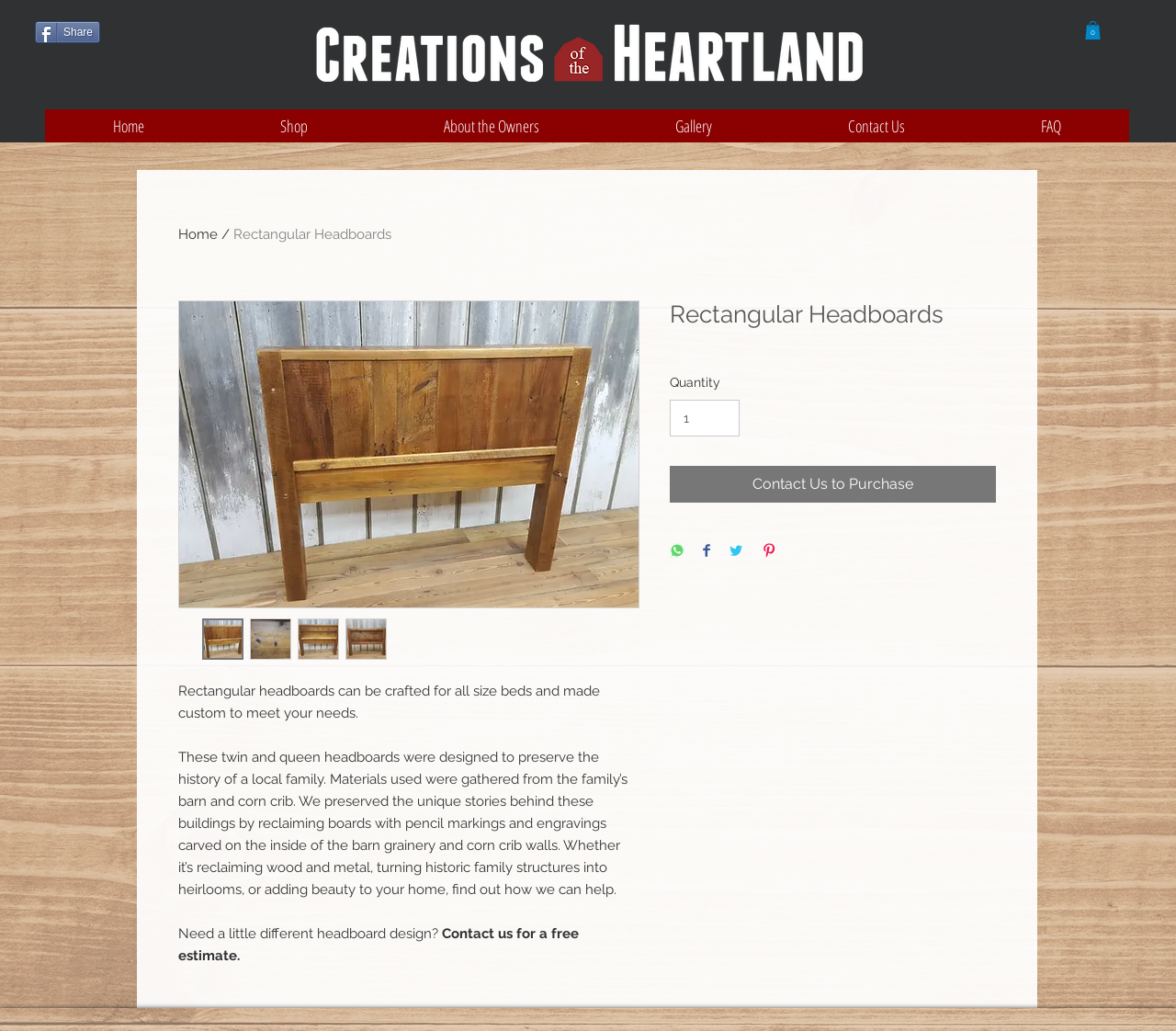Find the bounding box coordinates of the clickable area required to complete the following action: "View the 'Gallery'".

[0.516, 0.106, 0.663, 0.138]